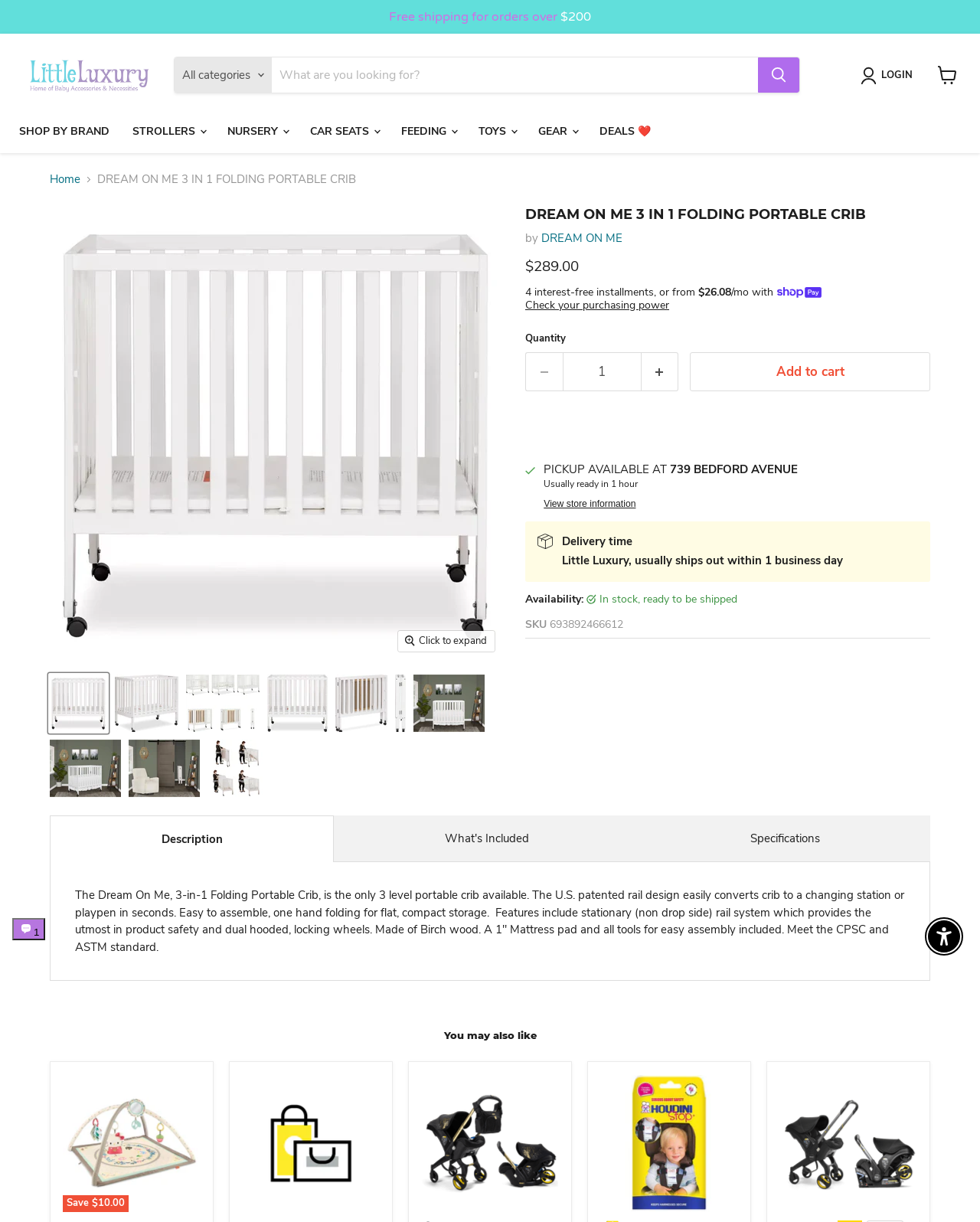Identify the bounding box of the UI element that matches this description: "Add to cart".

[0.704, 0.261, 0.949, 0.293]